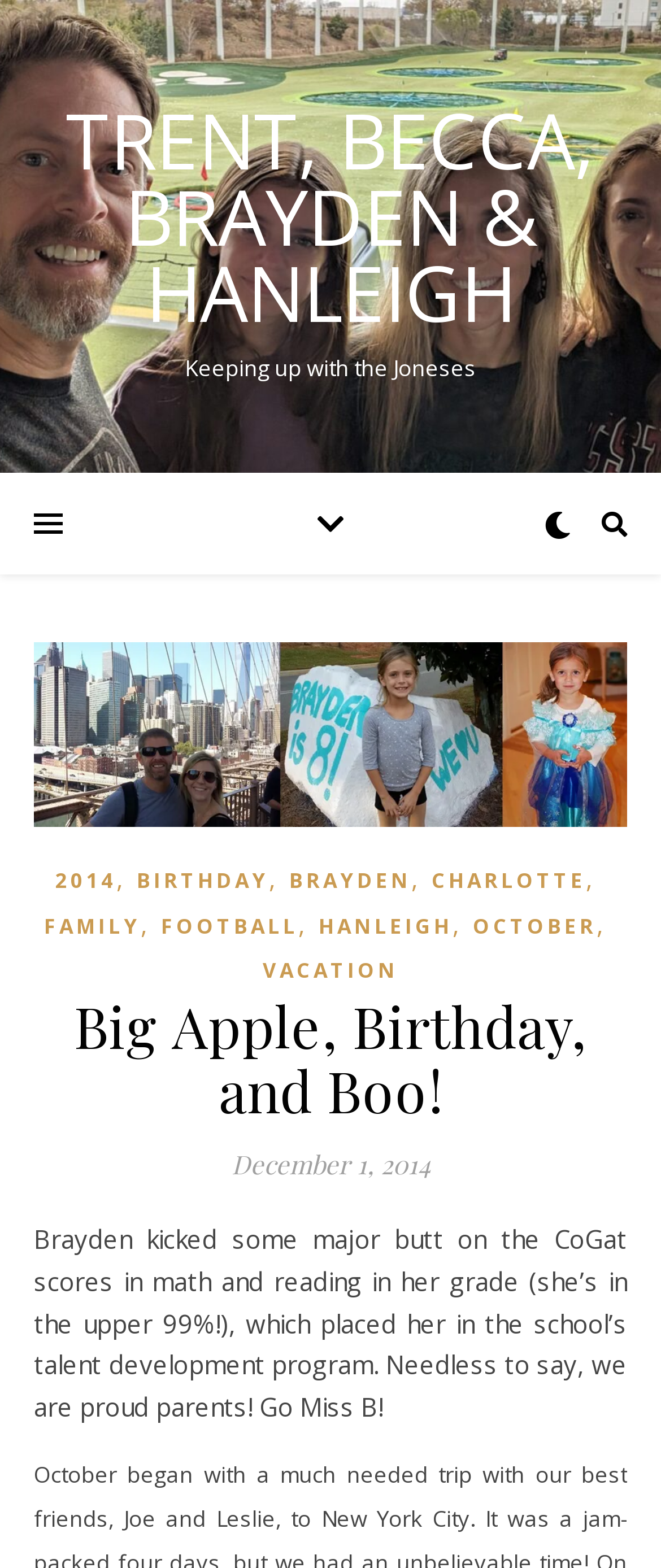From the image, can you give a detailed response to the question below:
What is the relationship between the people mentioned in the webpage?

The webpage's title and layout suggest that the people mentioned, such as Brayden, Trent, Becca, and Hanleigh, are family members, likely parents and children.